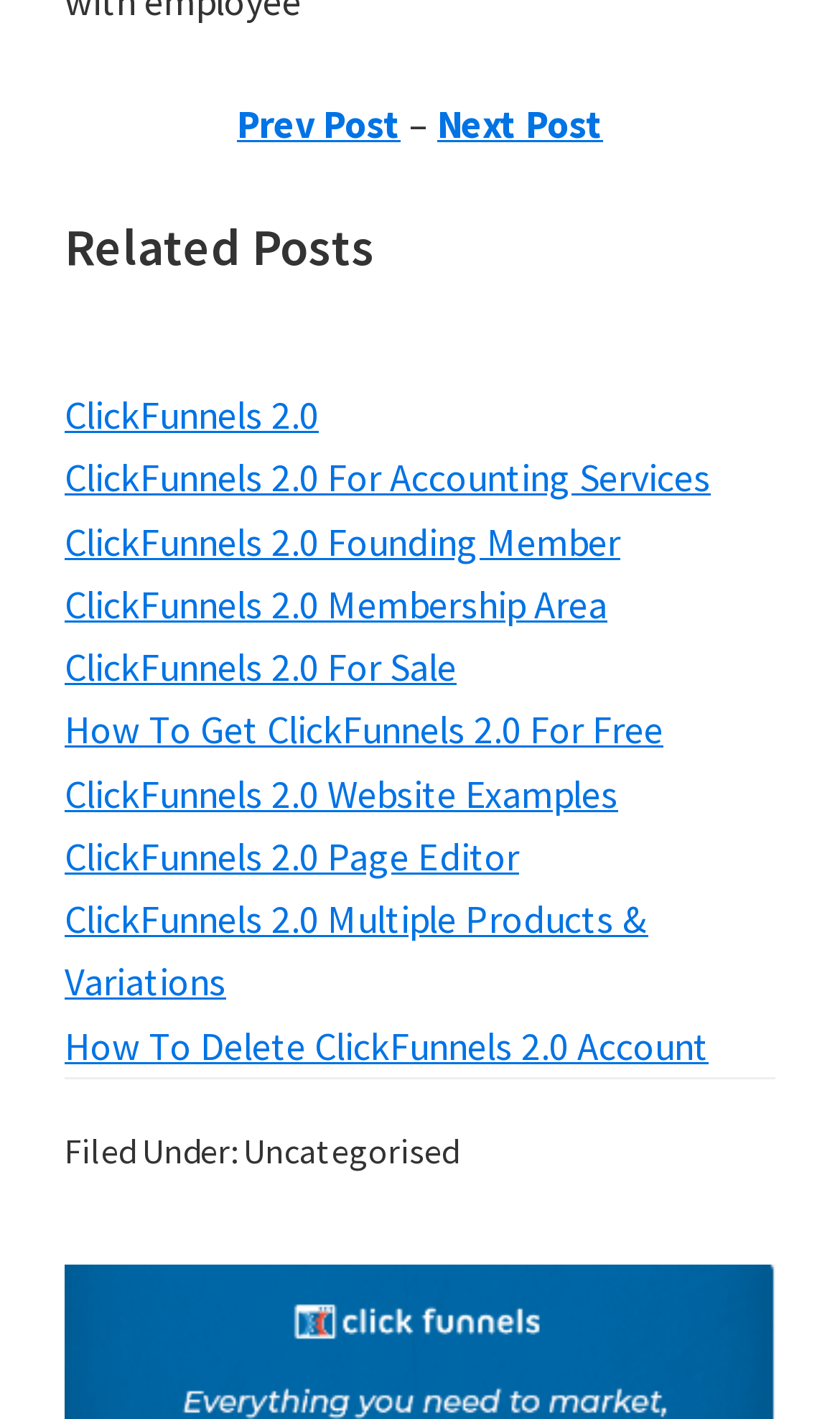Can you pinpoint the bounding box coordinates for the clickable element required for this instruction: "Pay with Mastercard"? The coordinates should be four float numbers between 0 and 1, i.e., [left, top, right, bottom].

None